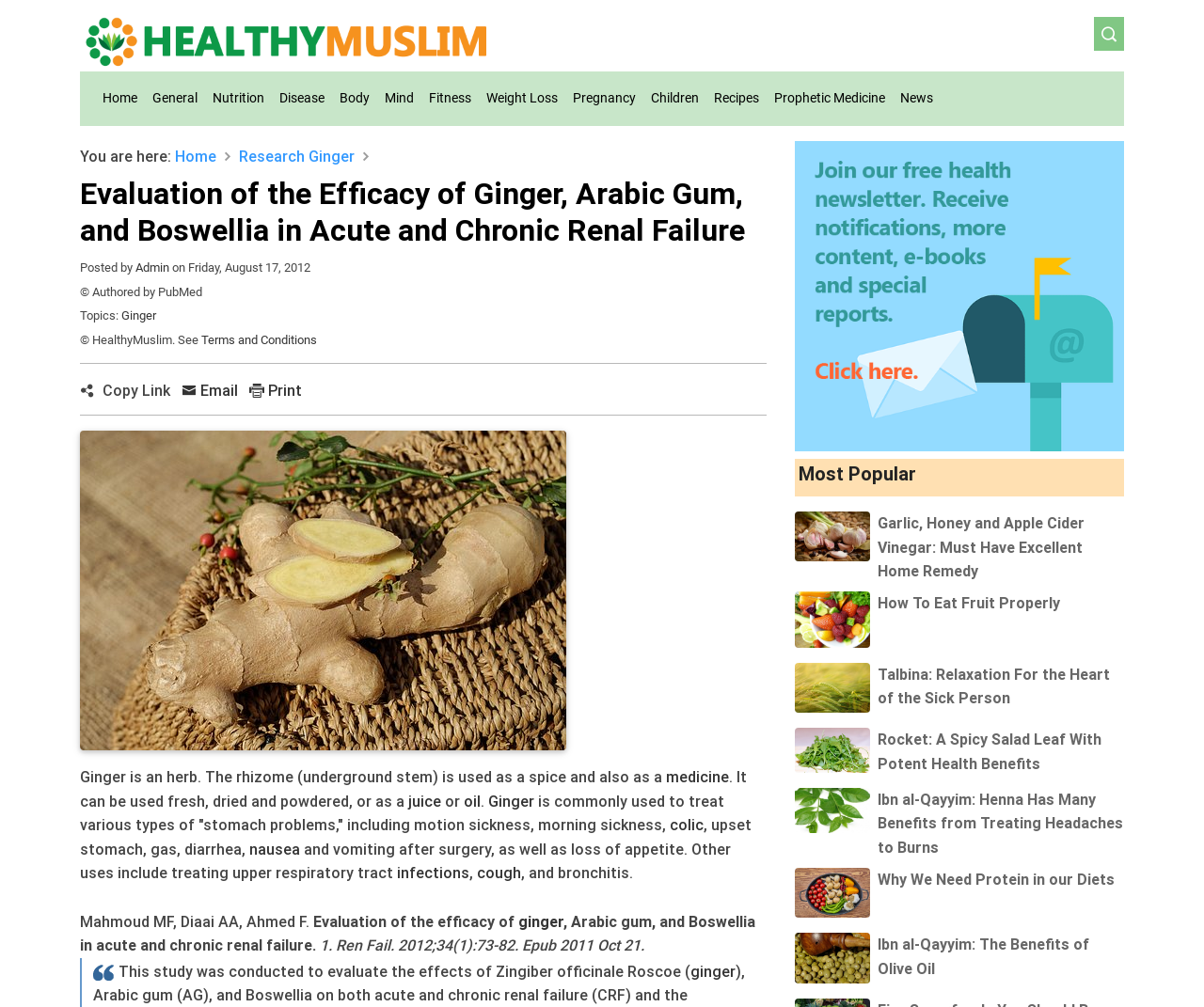Pinpoint the bounding box coordinates for the area that should be clicked to perform the following instruction: "Search for something".

None